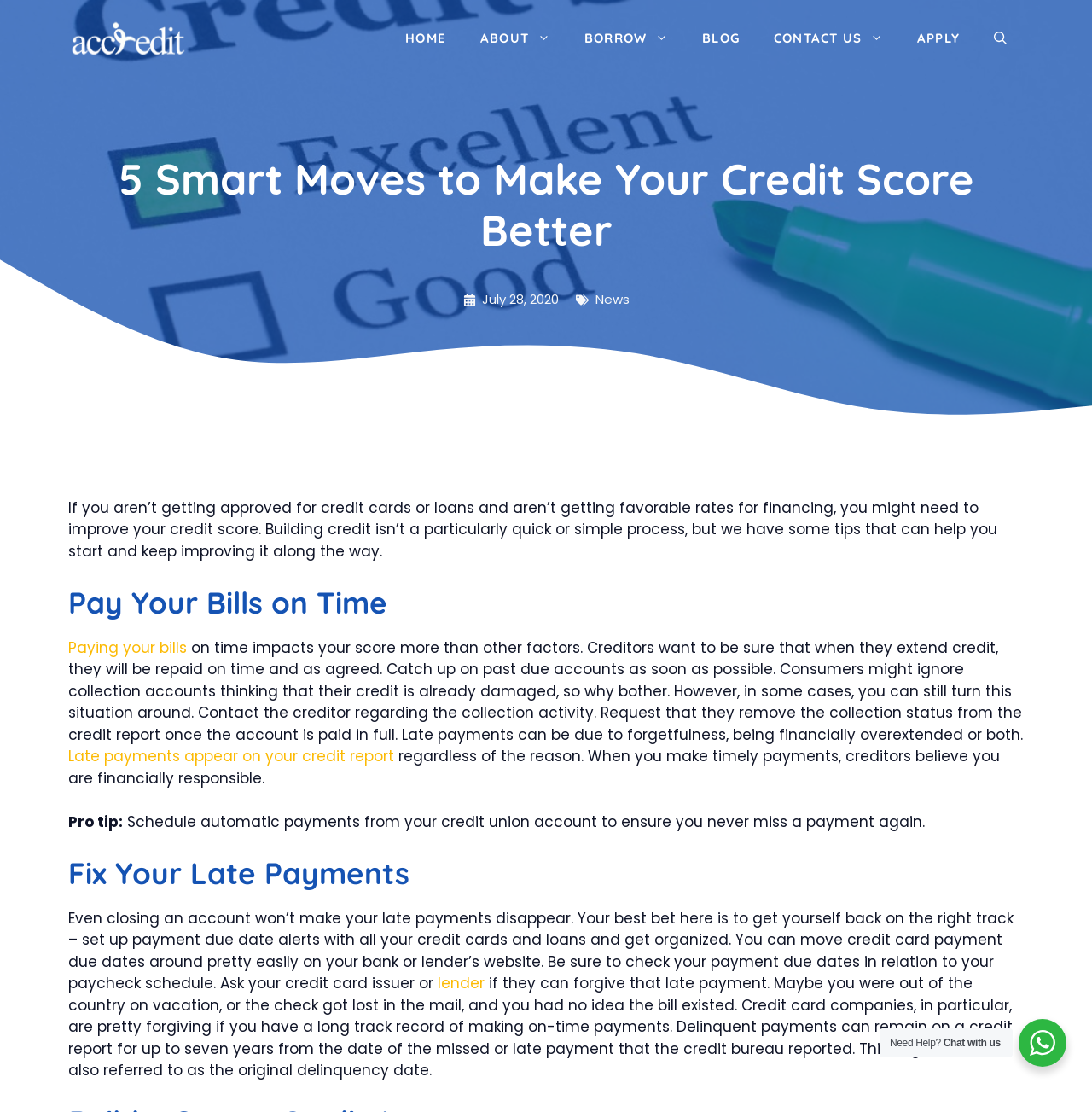What is the name of the website?
Can you provide a detailed and comprehensive answer to the question?

I determined the name of the website by looking at the banner element at the top of the webpage, which contains the text 'Accredit Licensed Money Lender Singapore: Legal Money'.